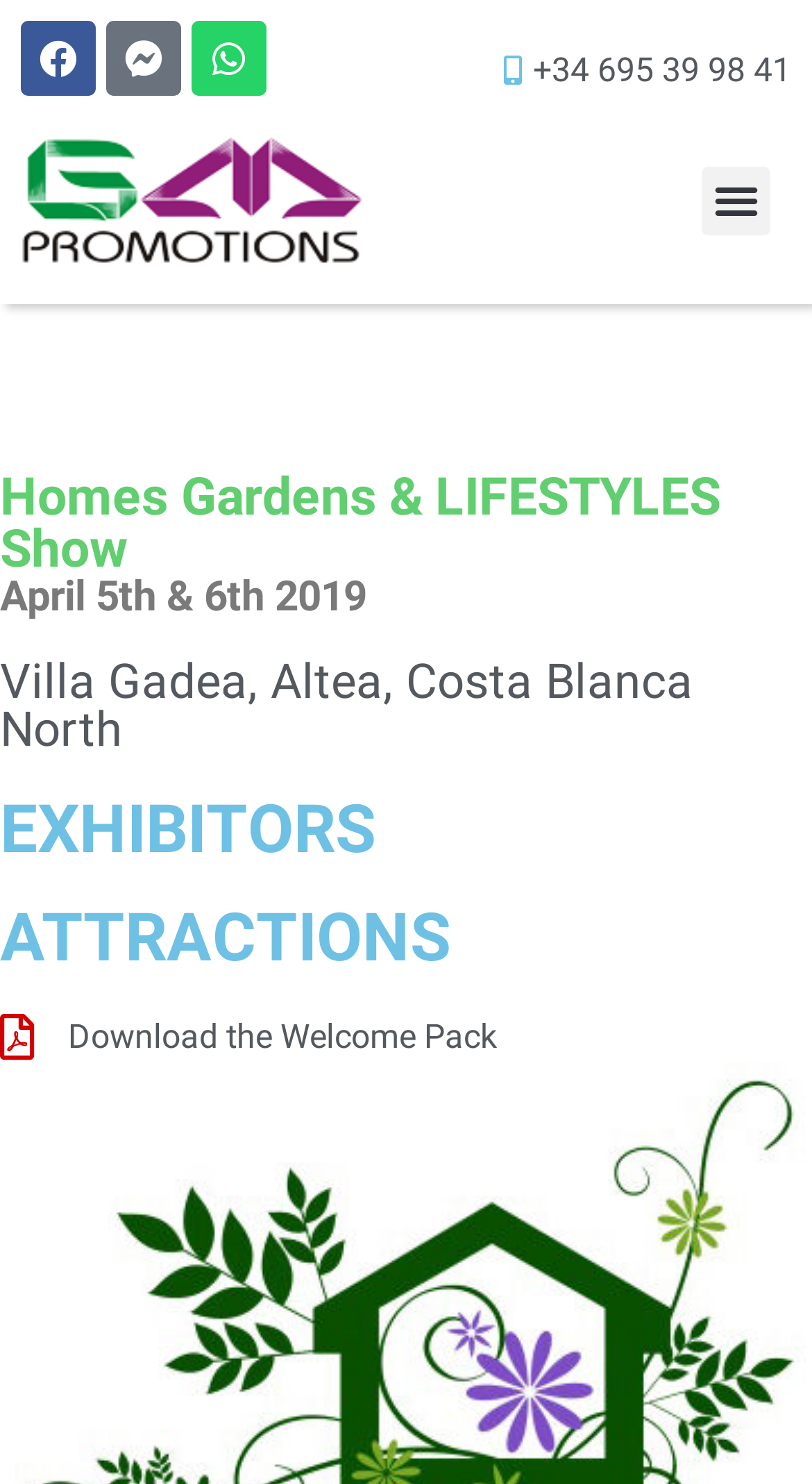Pinpoint the bounding box coordinates of the element you need to click to execute the following instruction: "Download the Welcome Pack". The bounding box should be represented by four float numbers between 0 and 1, in the format [left, top, right, bottom].

[0.0, 0.683, 1.0, 0.716]